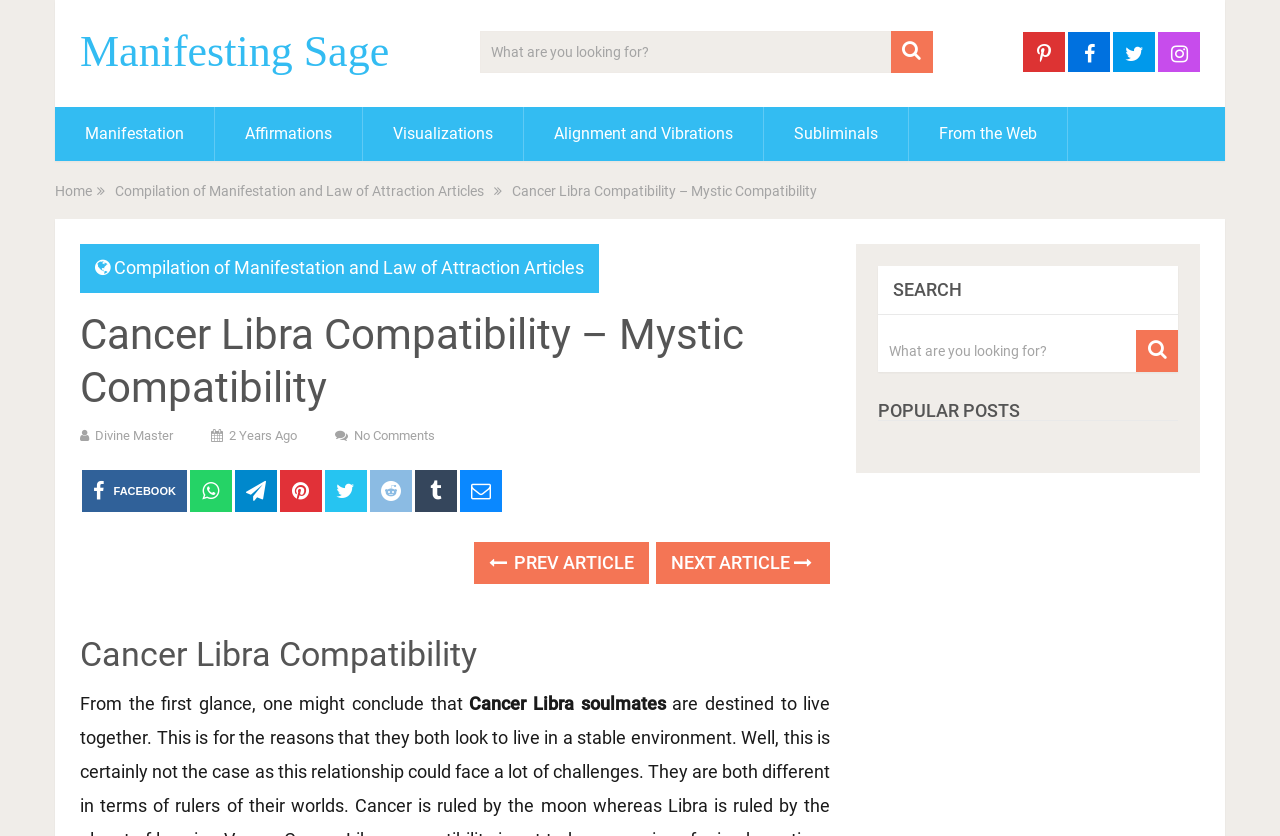What is the author of the article?
Look at the webpage screenshot and answer the question with a detailed explanation.

After carefully examining the webpage, I couldn't find any information about the author of the article. The webpage only provides the title, content, and some metadata, but it doesn't mention the author's name or any other credentials.